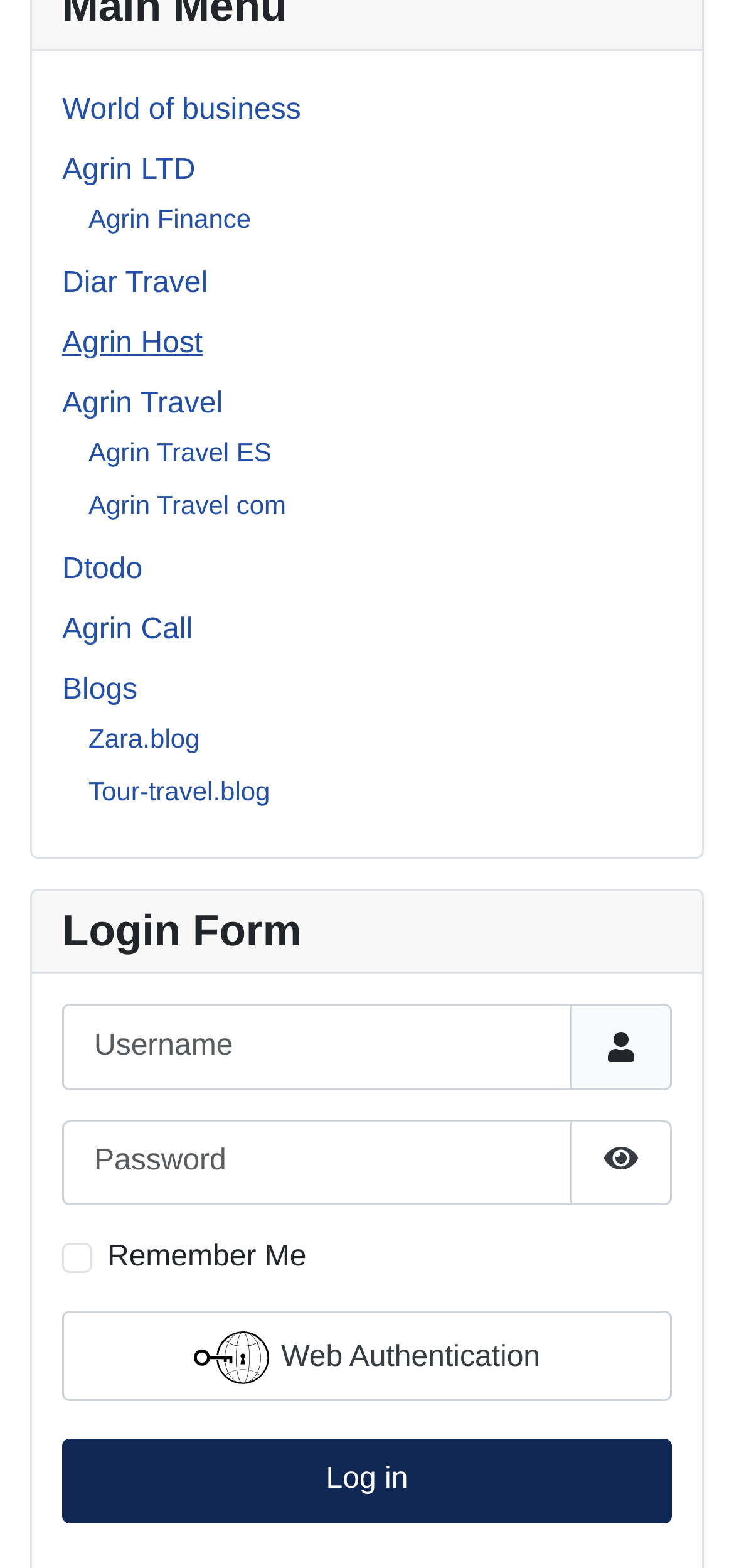Please locate the bounding box coordinates of the element that should be clicked to complete the given instruction: "Check Remember Me".

[0.085, 0.792, 0.126, 0.812]